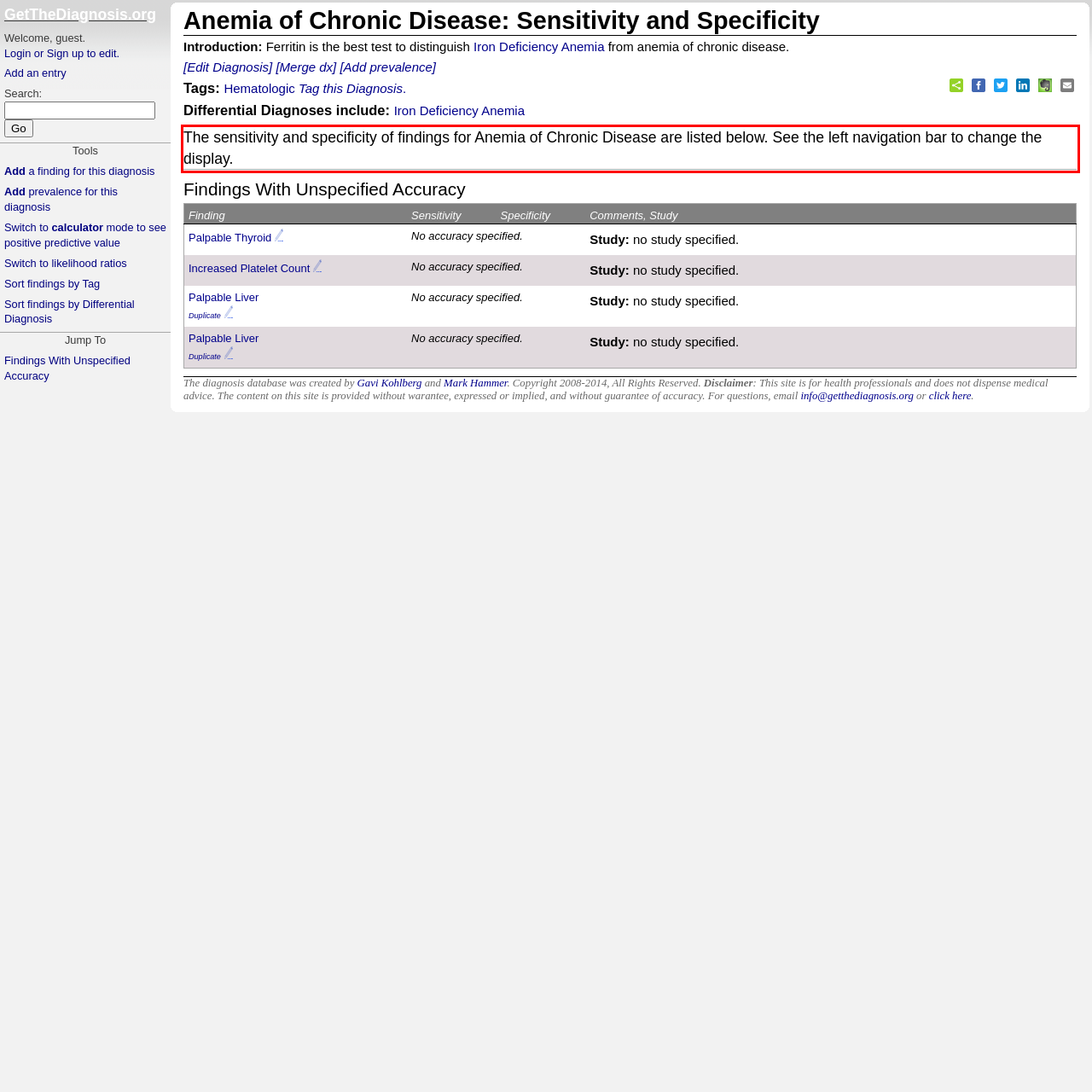Review the screenshot of the webpage and recognize the text inside the red rectangle bounding box. Provide the extracted text content.

The sensitivity and specificity of findings for Anemia of Chronic Disease are listed below. See the left navigation bar to change the display.